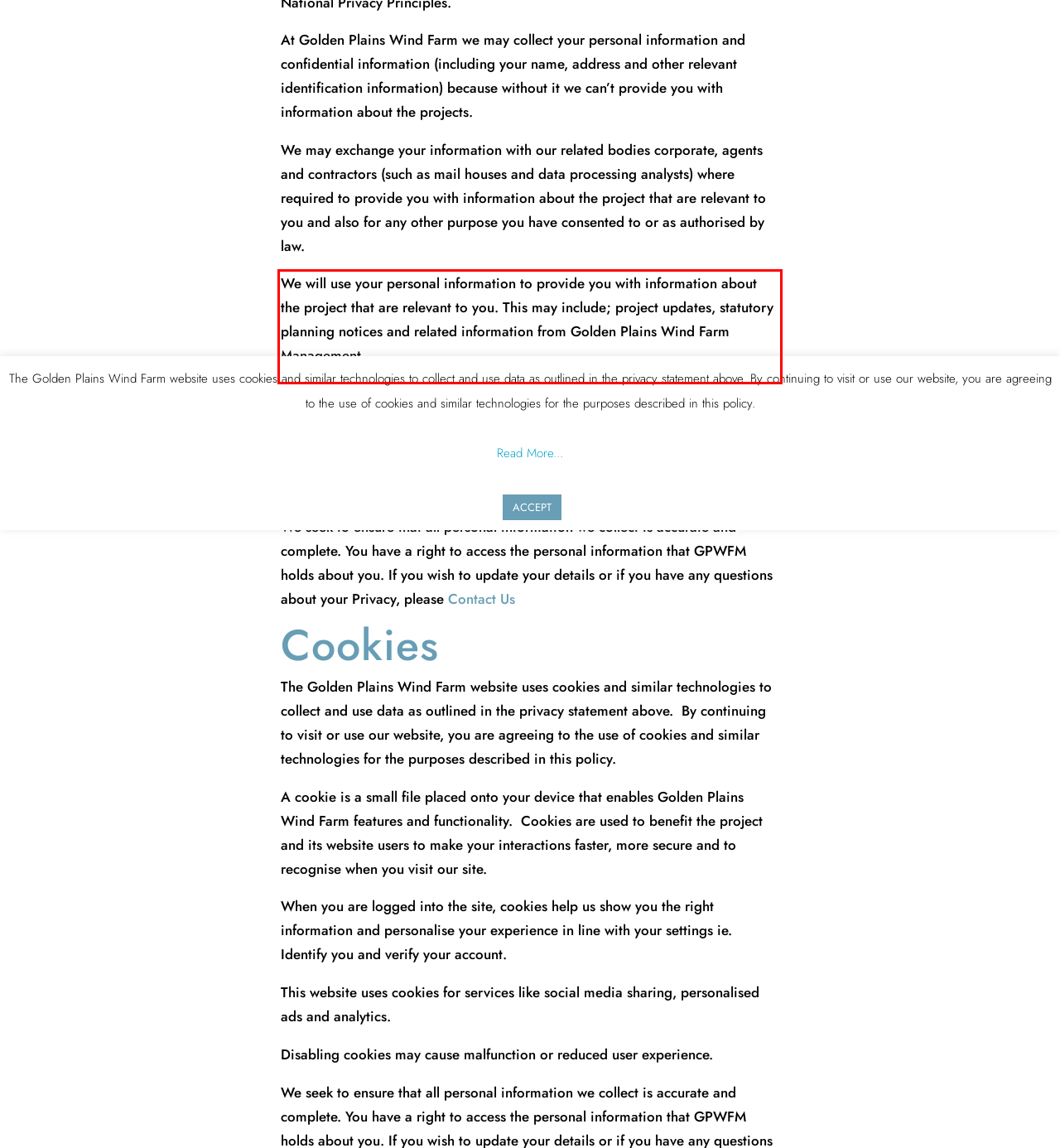Please extract the text content from the UI element enclosed by the red rectangle in the screenshot.

We will use your personal information to provide you with information about the project that are relevant to you. This may include; project updates, statutory planning notices and related information from Golden Plains Wind Farm Management.